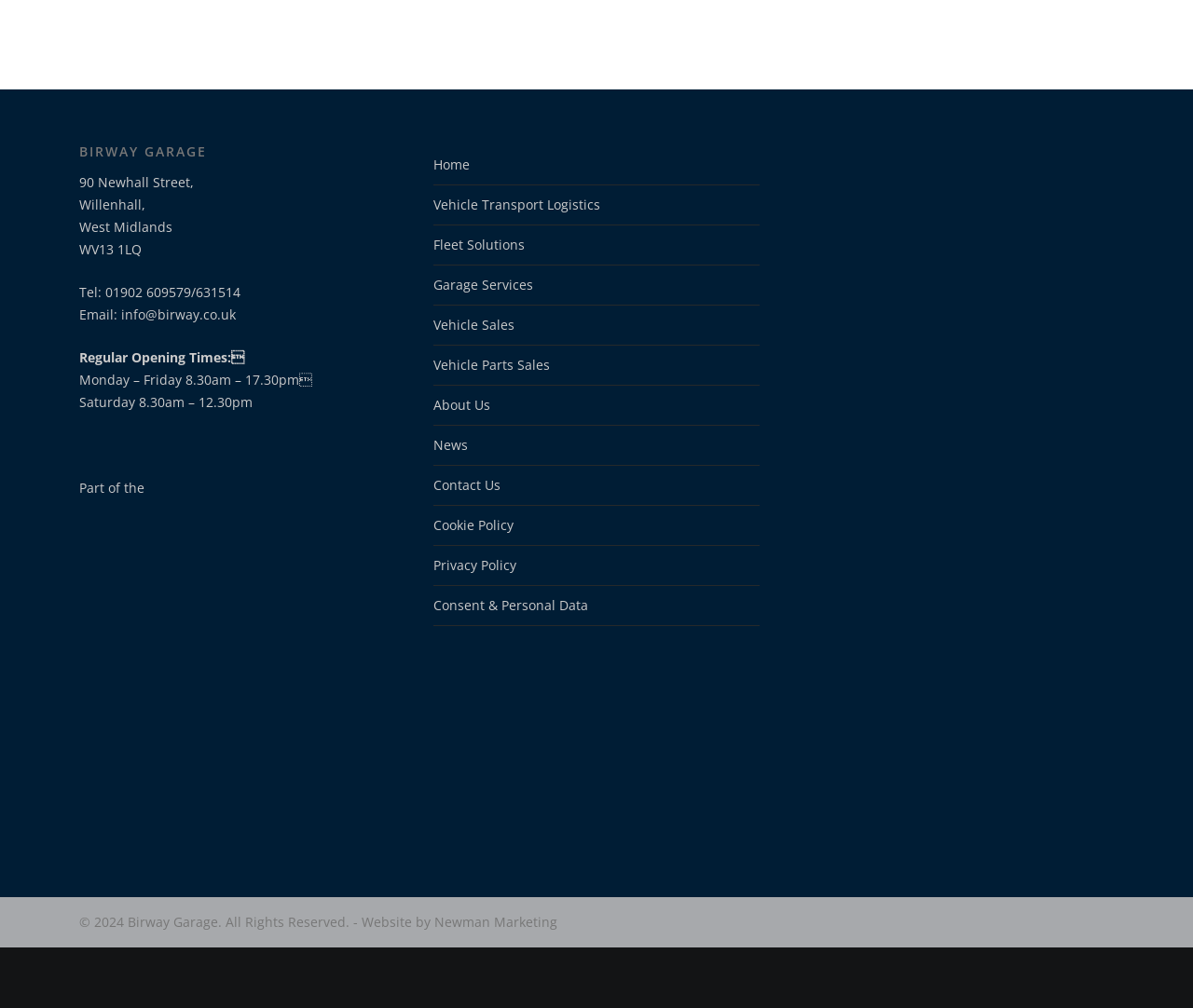Given the element description Consent & Personal Data, specify the bounding box coordinates of the corresponding UI element in the format (top-left x, top-left y, bottom-right x, bottom-right y). All values must be between 0 and 1.

[0.363, 0.642, 0.637, 0.682]